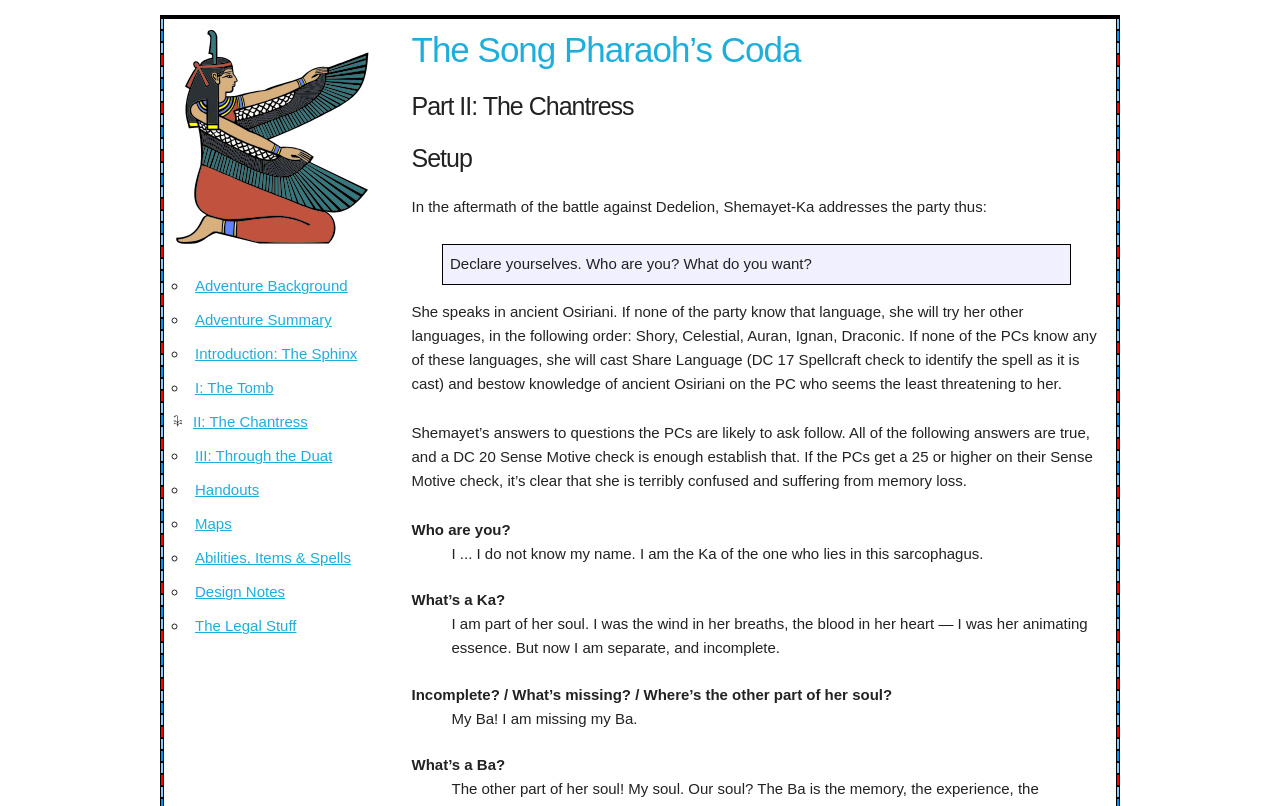Show the bounding box coordinates for the HTML element described as: "Introduction: The Sphinx".

[0.152, 0.429, 0.279, 0.45]